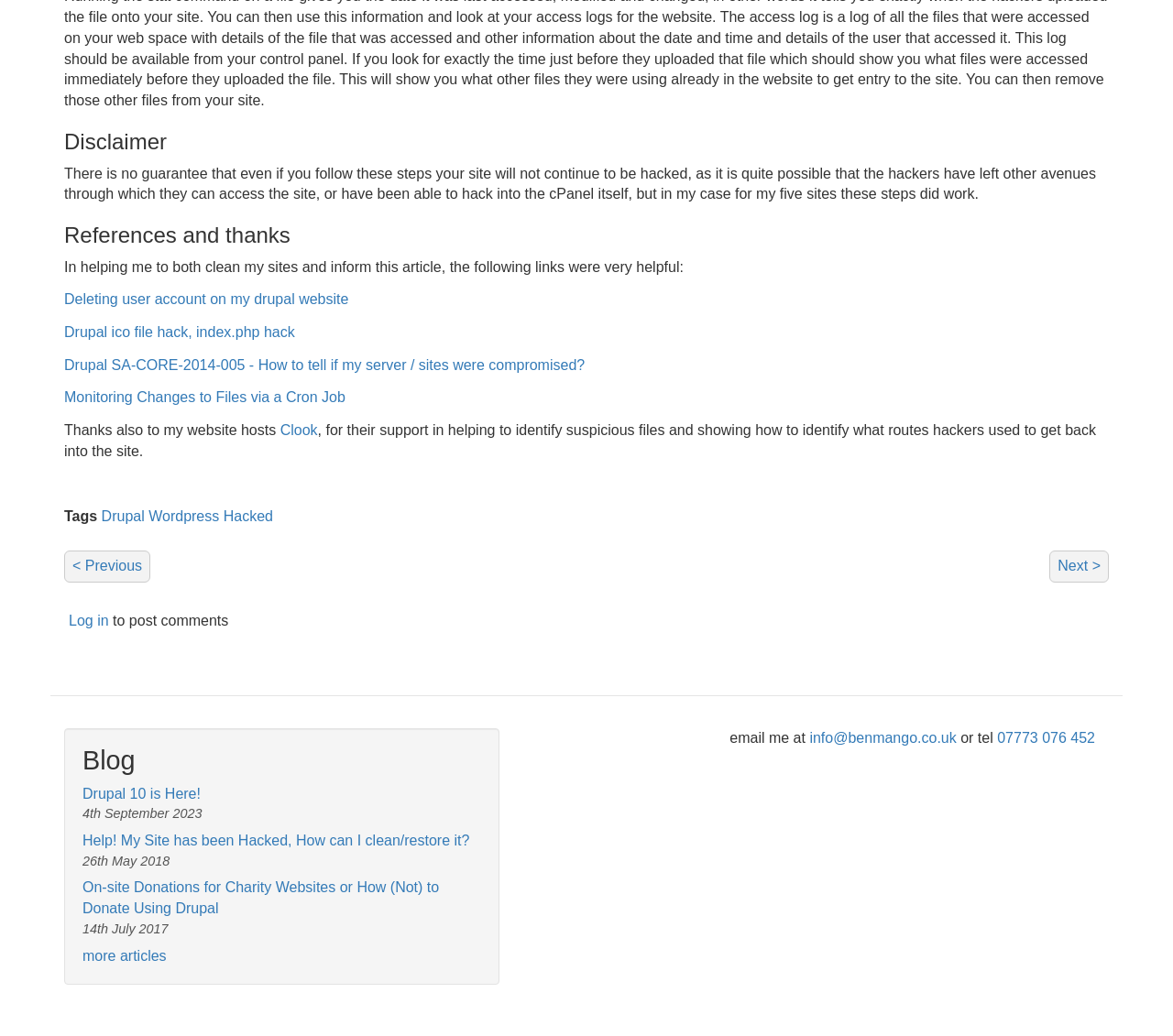Find the bounding box coordinates of the element to click in order to complete this instruction: "Click on 'more articles'". The bounding box coordinates must be four float numbers between 0 and 1, denoted as [left, top, right, bottom].

[0.07, 0.915, 0.142, 0.93]